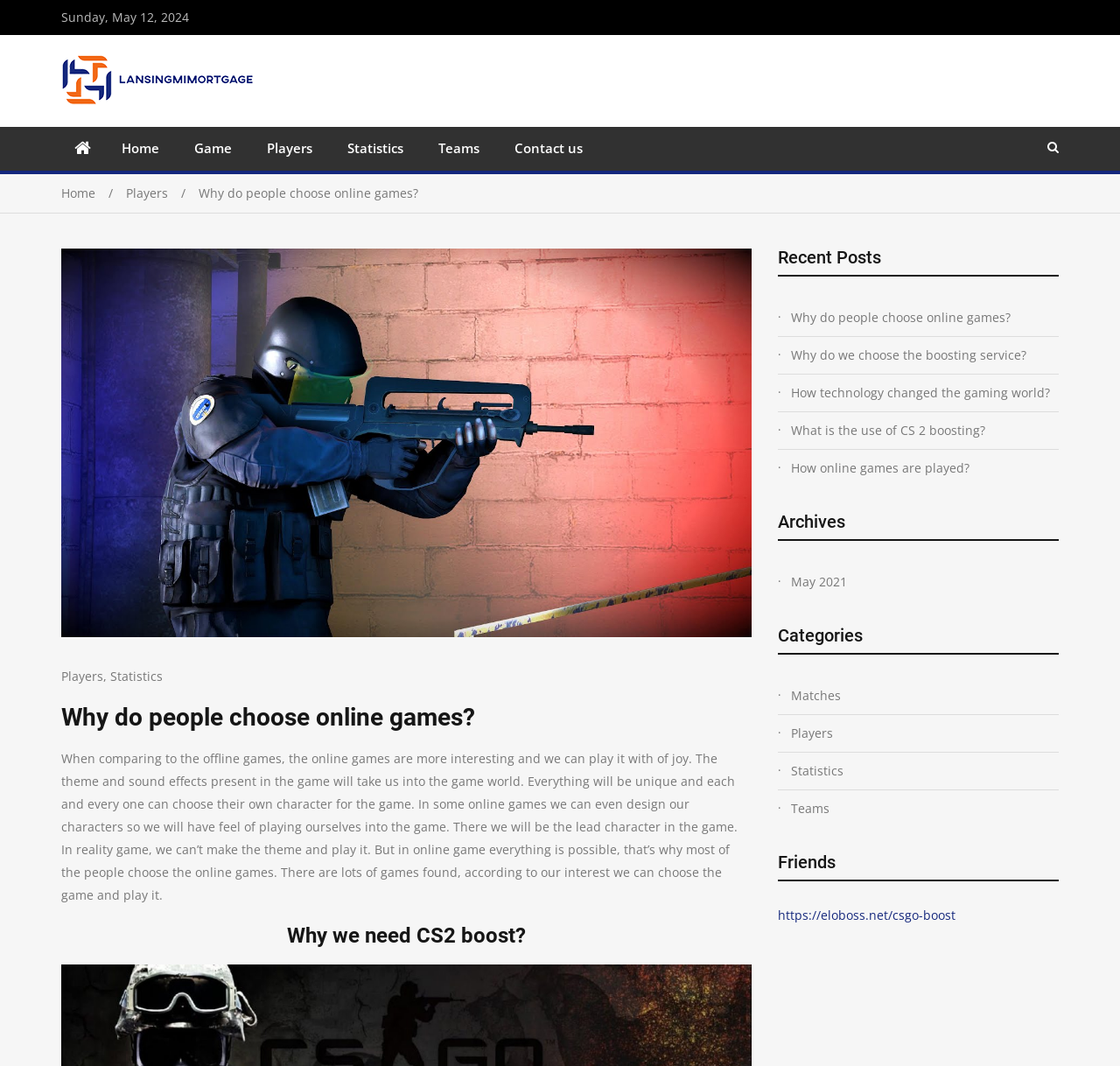Please find and generate the text of the main heading on the webpage.

Why do people choose online games?